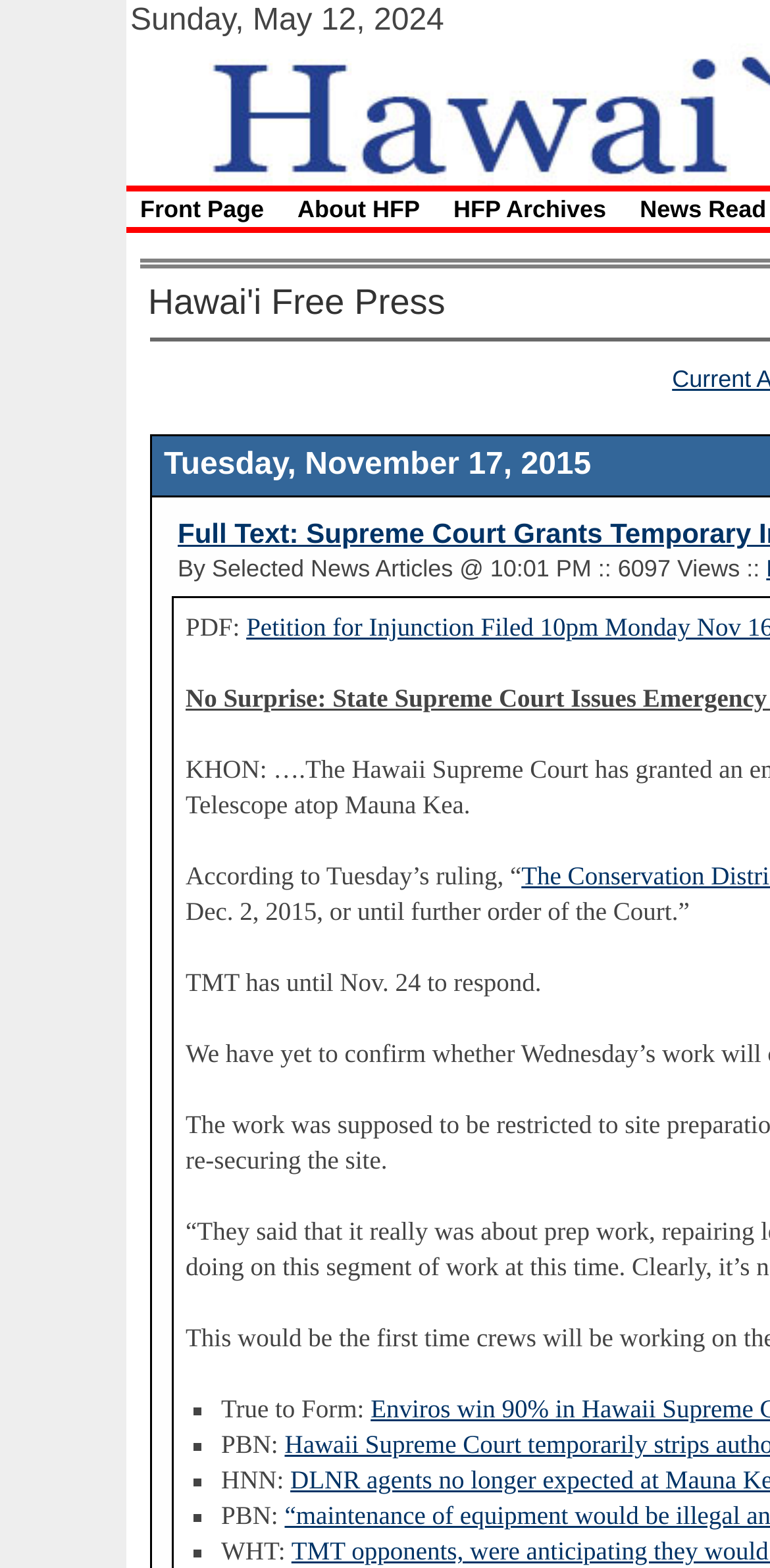Based on the visual content of the image, answer the question thoroughly: What is the purpose of the list markers ('■')?

I noticed that the list markers ('■') are used to separate each news source in the list, making it easier to distinguish between them and creating a visually appealing format.